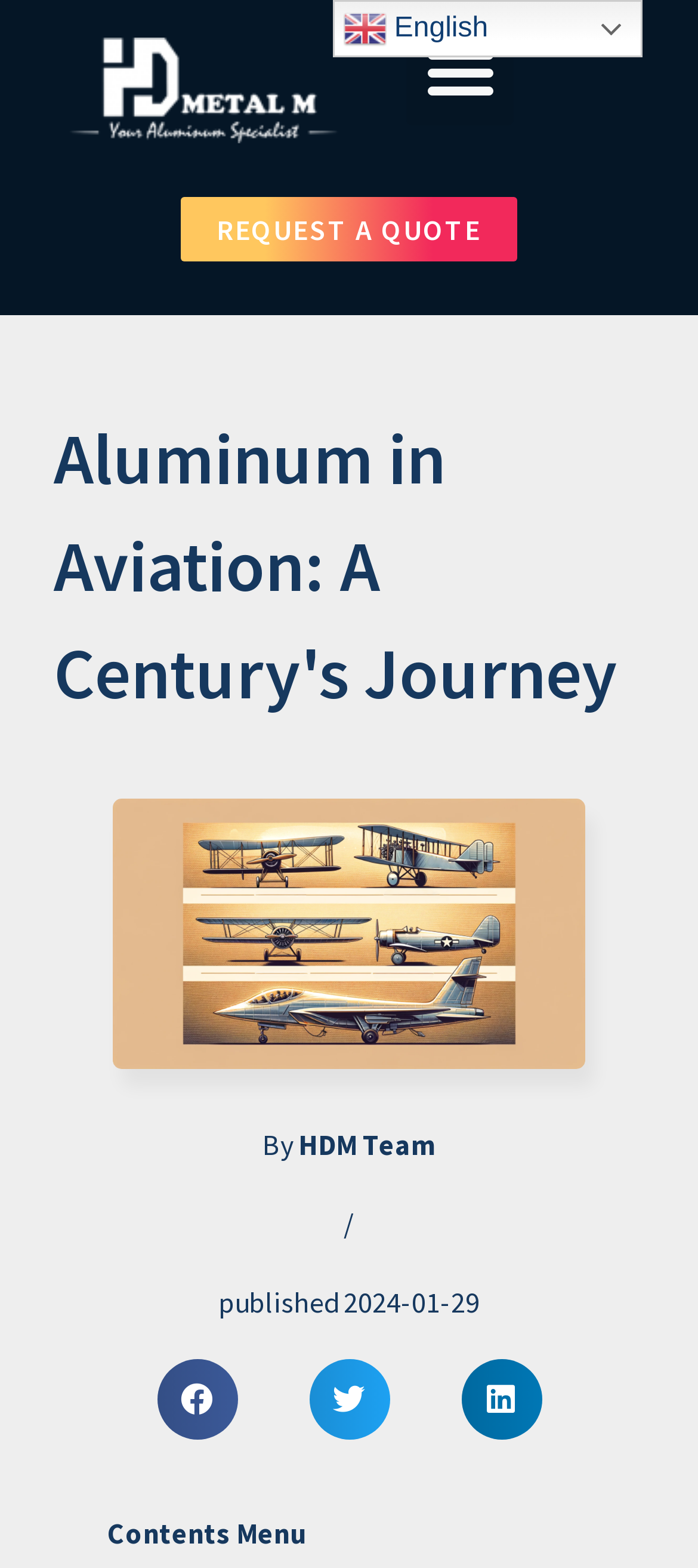What is the date of publication of the article?
Look at the image and answer the question using a single word or phrase.

2024-01-29